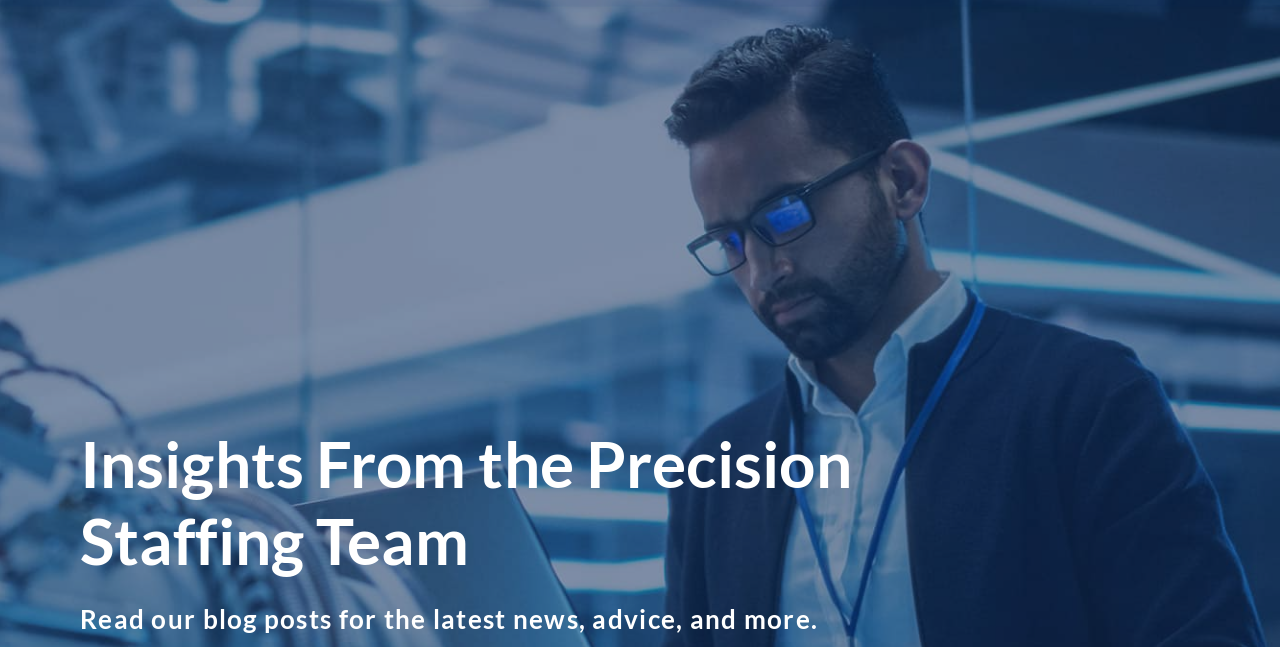How many login options are available?
Answer the question with just one word or phrase using the image.

2